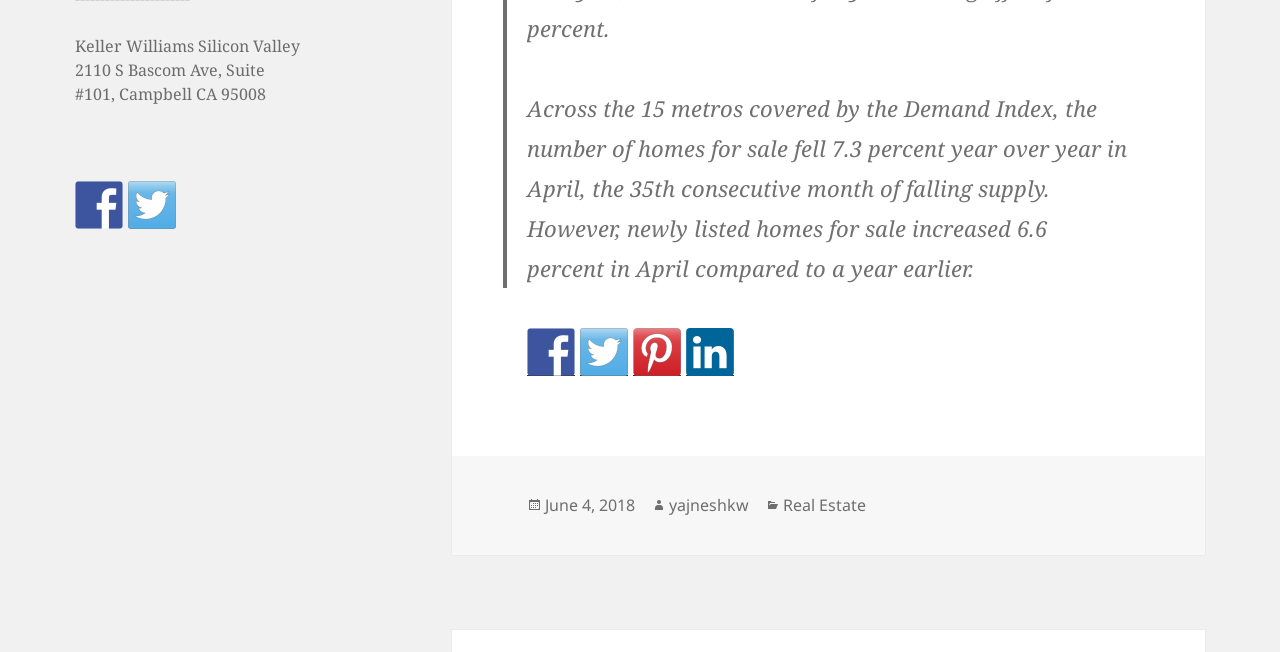Answer the question using only one word or a concise phrase: What is the topic of the article?

Real Estate